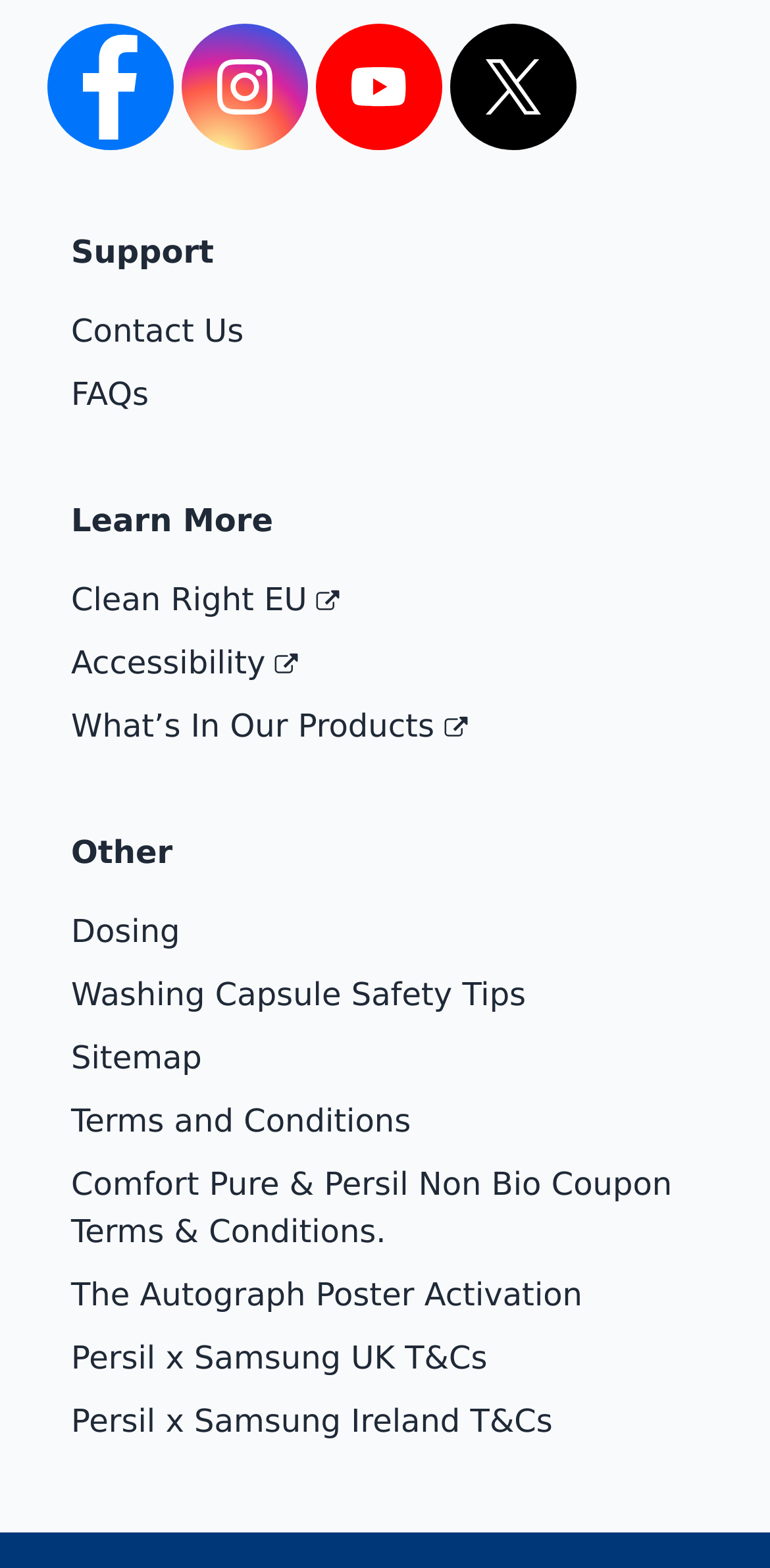What is the first link under the 'Support' heading?
Observe the image and answer the question with a one-word or short phrase response.

Contact Us